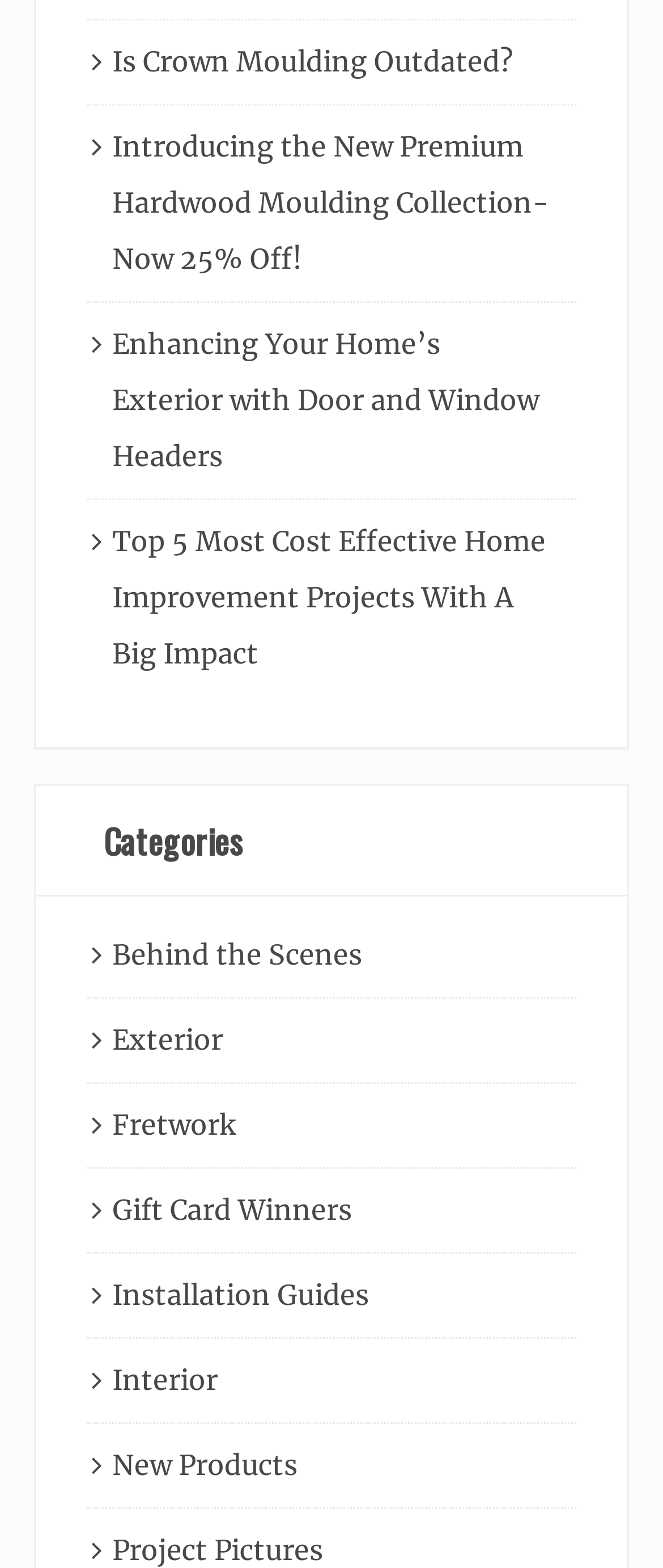Identify the bounding box coordinates for the UI element described as follows: "Fretwork". Ensure the coordinates are four float numbers between 0 and 1, formatted as [left, top, right, bottom].

[0.169, 0.706, 0.356, 0.728]